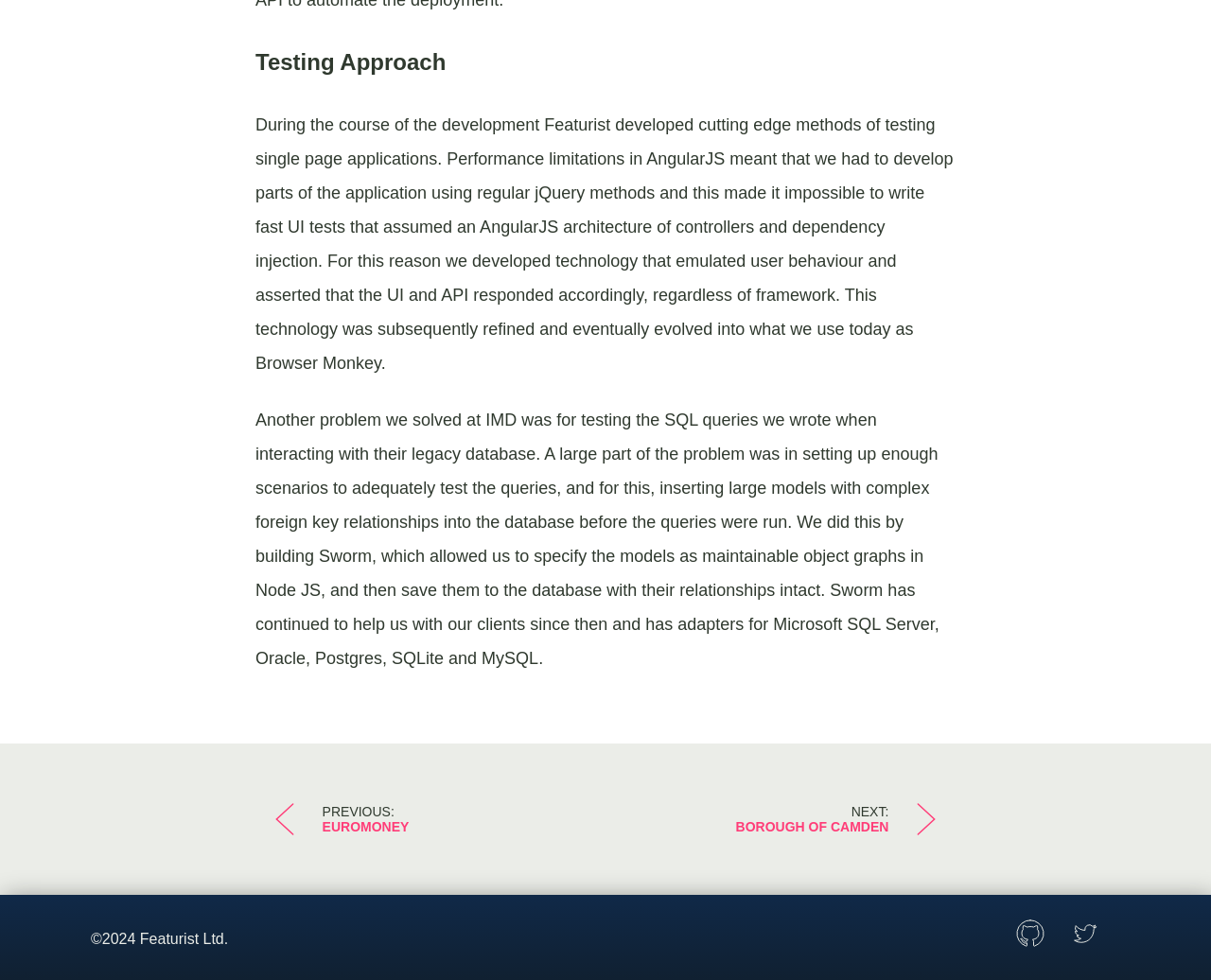Highlight the bounding box of the UI element that corresponds to this description: "alt="Twitter @featurists"".

[0.88, 0.932, 0.912, 0.985]